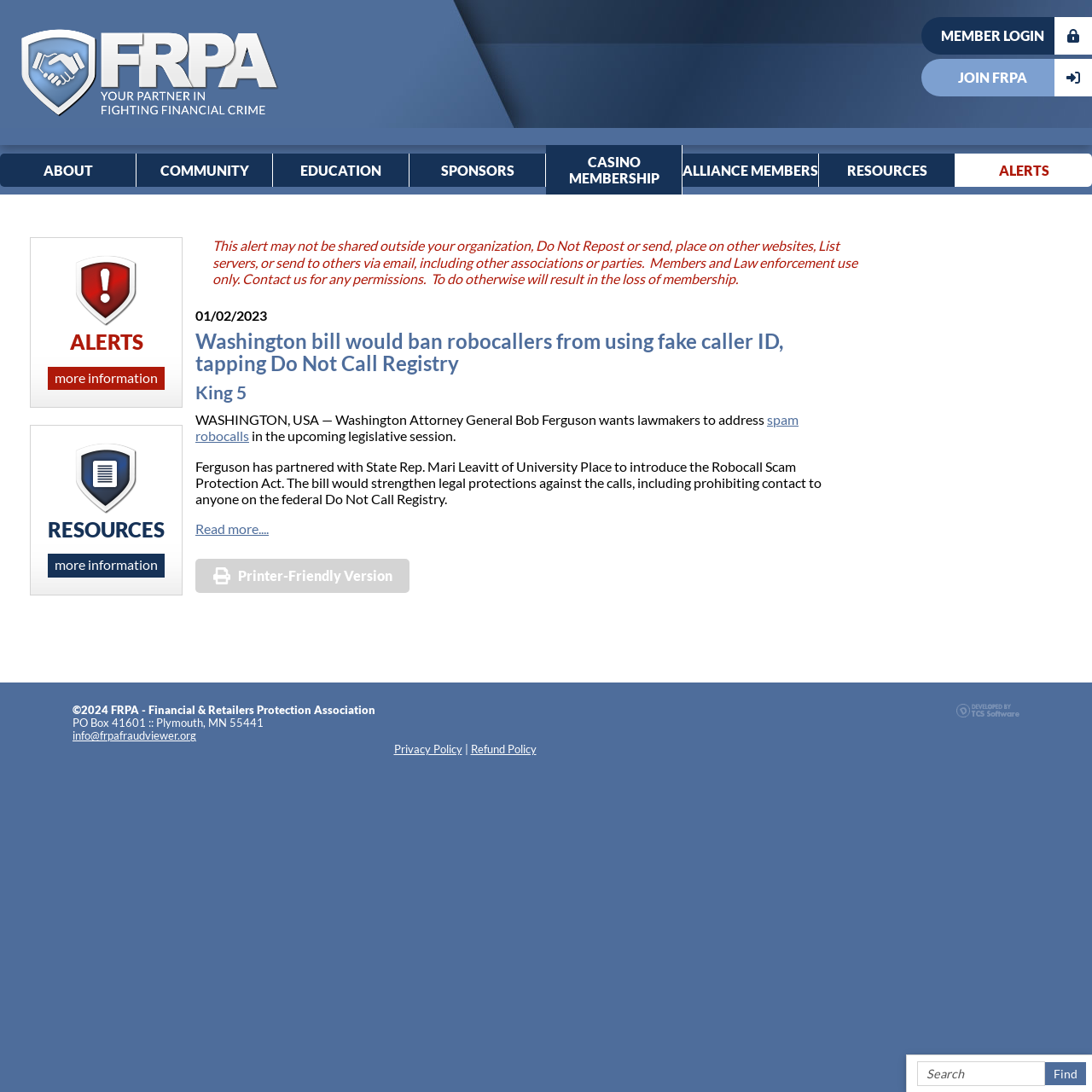Please determine the bounding box coordinates for the element that should be clicked to follow these instructions: "Check alerts".

[0.044, 0.303, 0.151, 0.324]